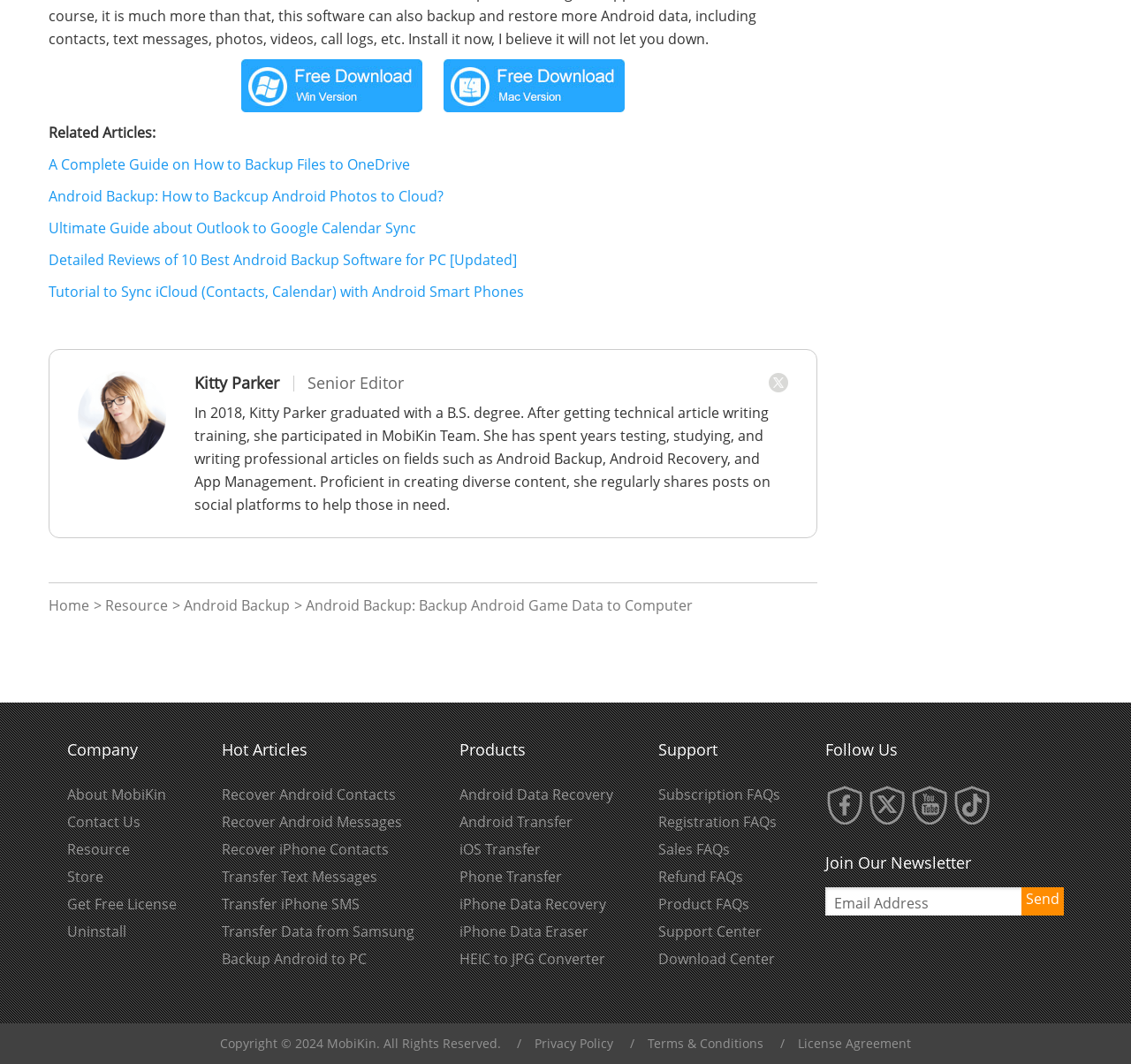Determine the bounding box coordinates for the area that should be clicked to carry out the following instruction: "Get Free License".

[0.059, 0.84, 0.156, 0.859]